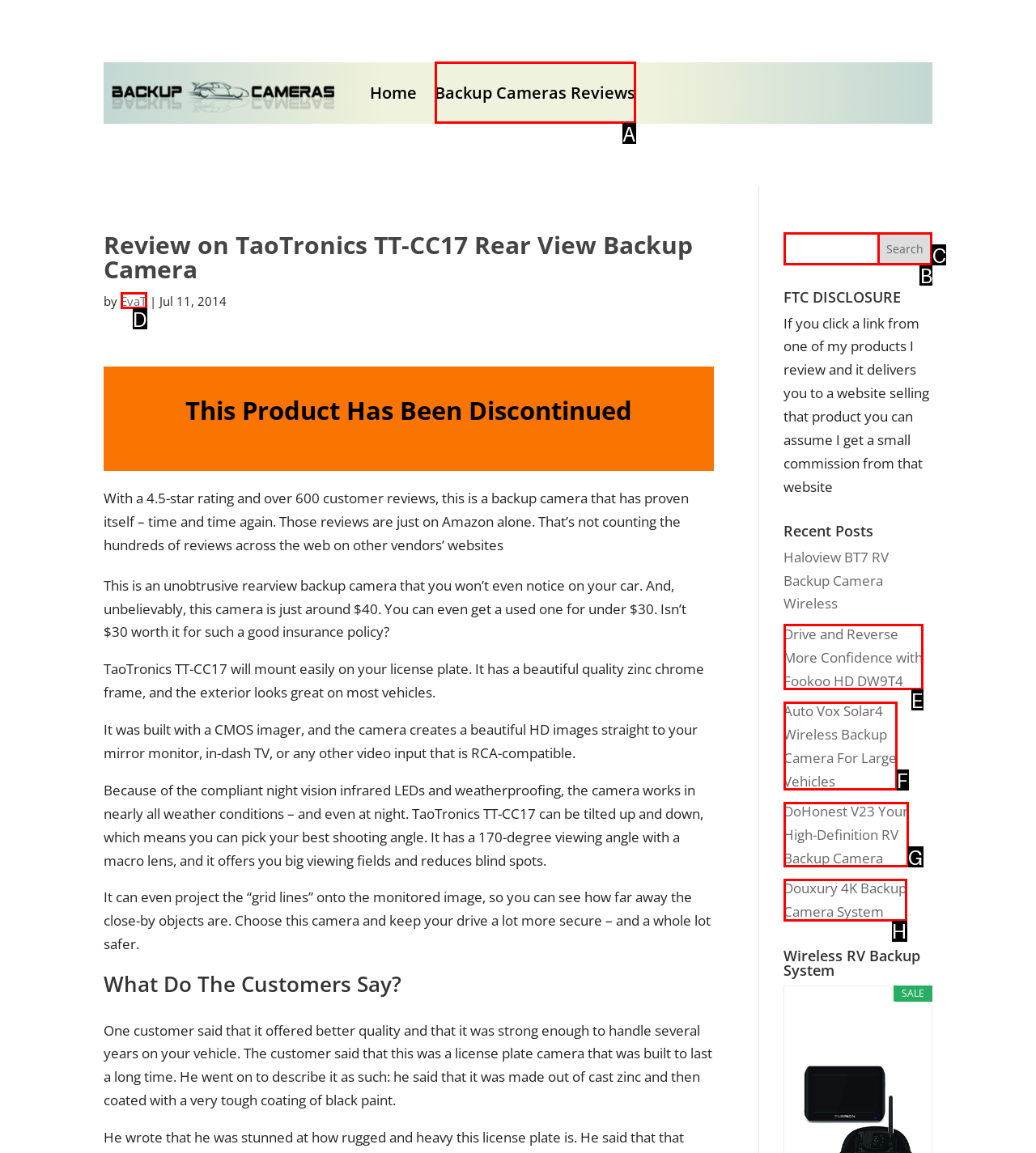Identify the bounding box that corresponds to: Backup Cameras Reviews
Respond with the letter of the correct option from the provided choices.

A